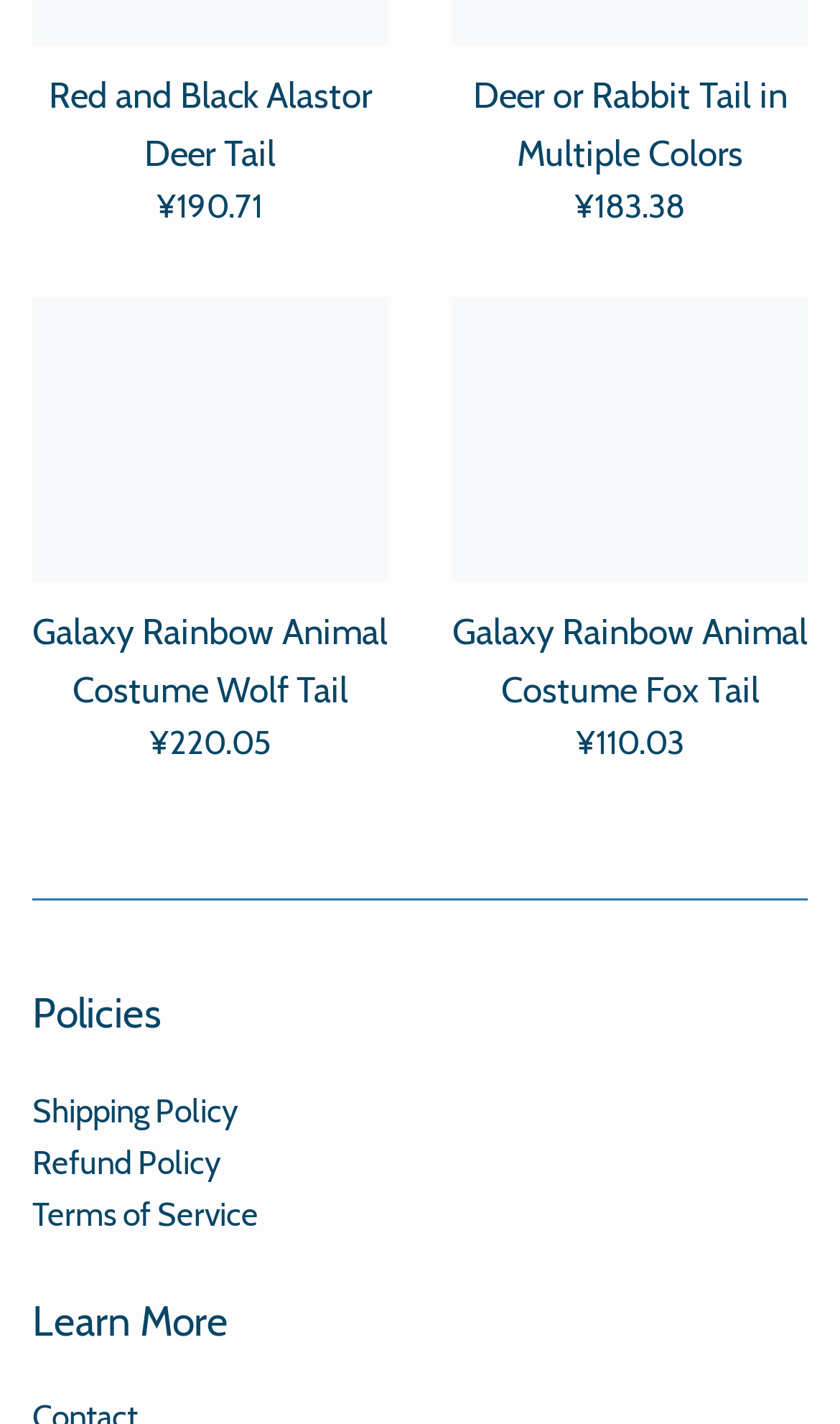How many policy links are there in the 'Policies' section?
Please provide a detailed answer to the question.

I counted the number of link elements in the 'Policies' section, which are 'Shipping Policy', 'Refund Policy', and 'Terms of Service'. There are three policy links in total.